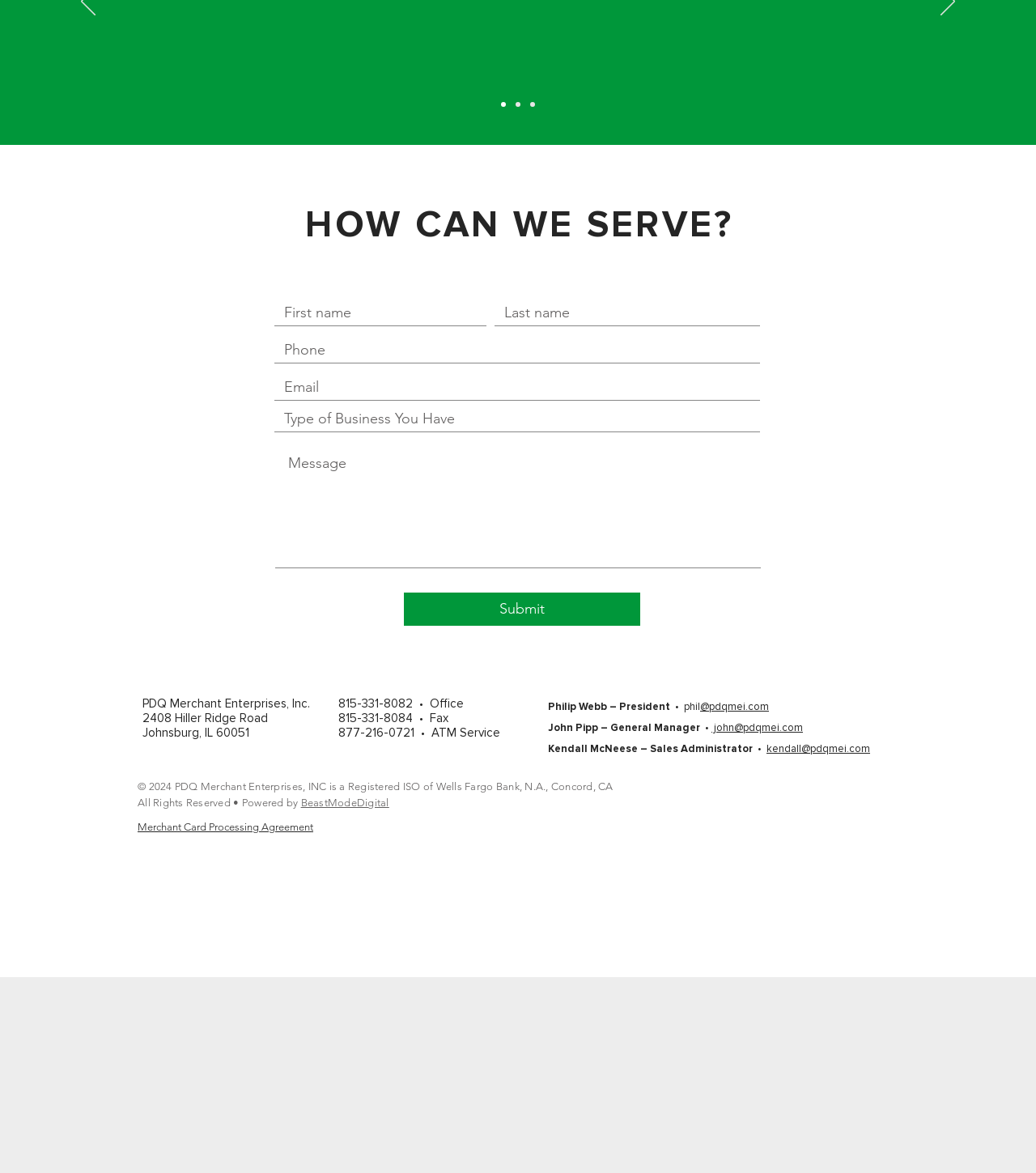Locate the bounding box of the user interface element based on this description: "815-331-8082".

[0.327, 0.593, 0.398, 0.606]